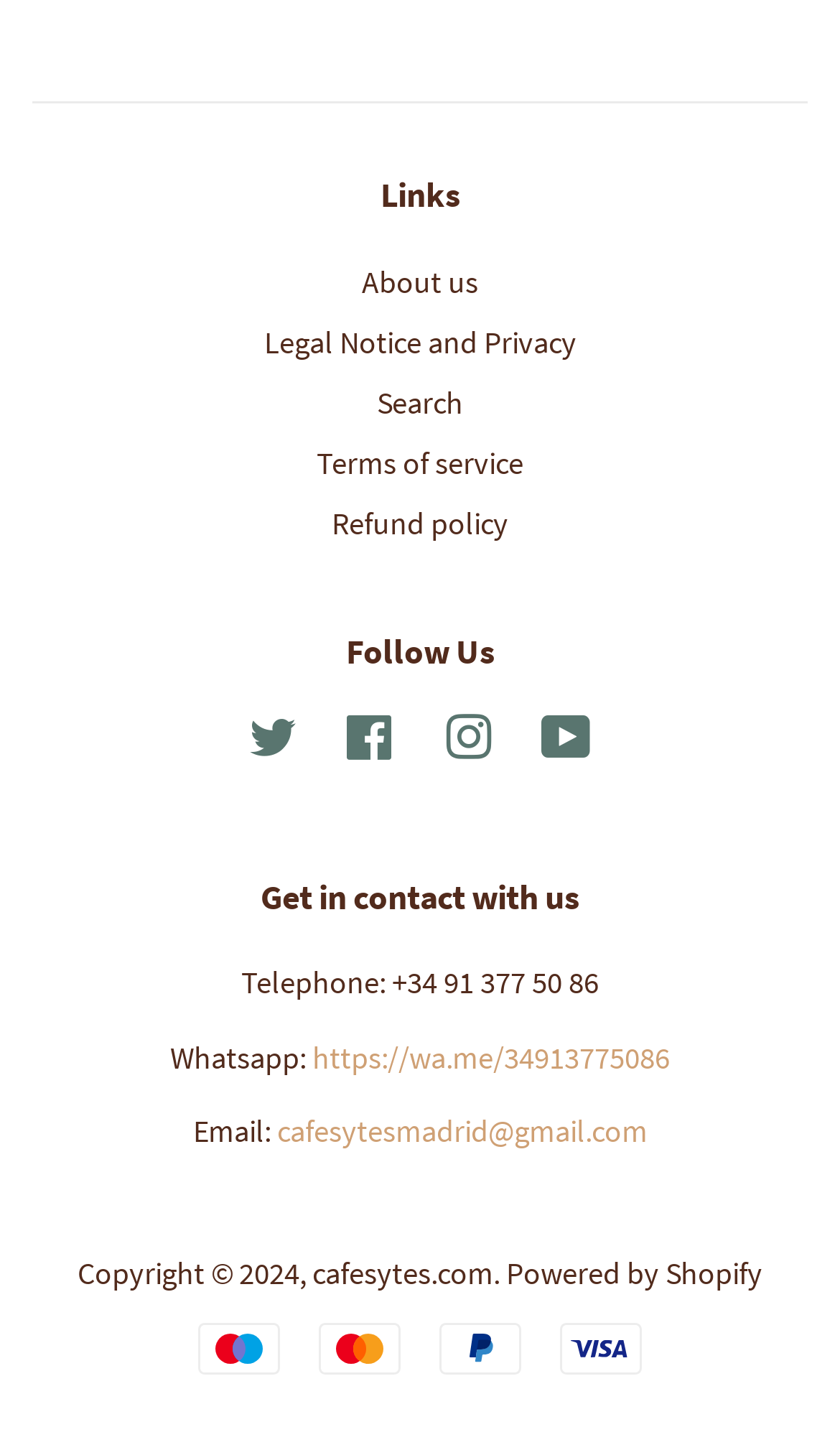Please locate the bounding box coordinates of the region I need to click to follow this instruction: "Visit our website".

[0.372, 0.865, 0.587, 0.892]